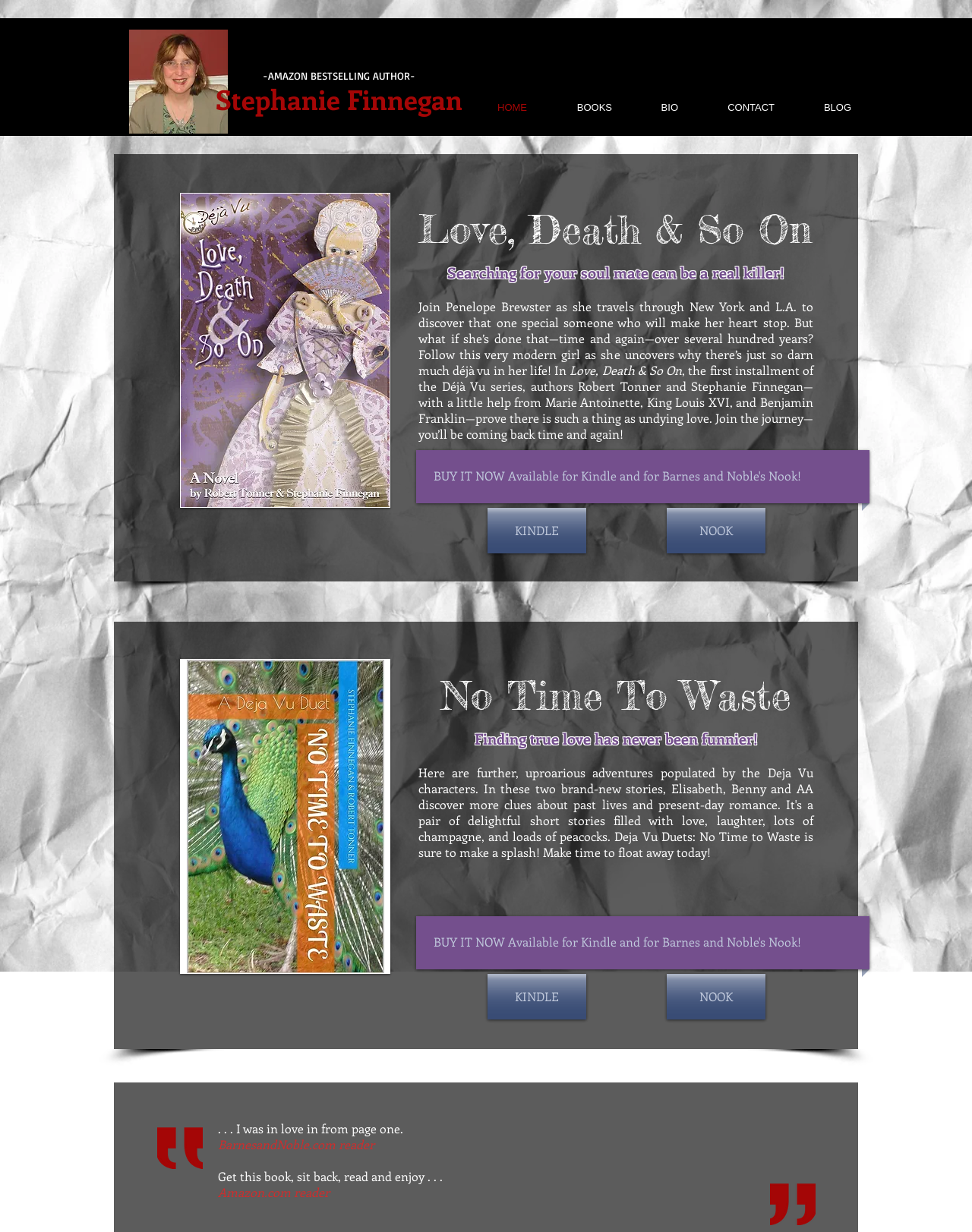Where can the book 'Love, Death & So On' be purchased?
Using the visual information, reply with a single word or short phrase.

Kindle and Nook